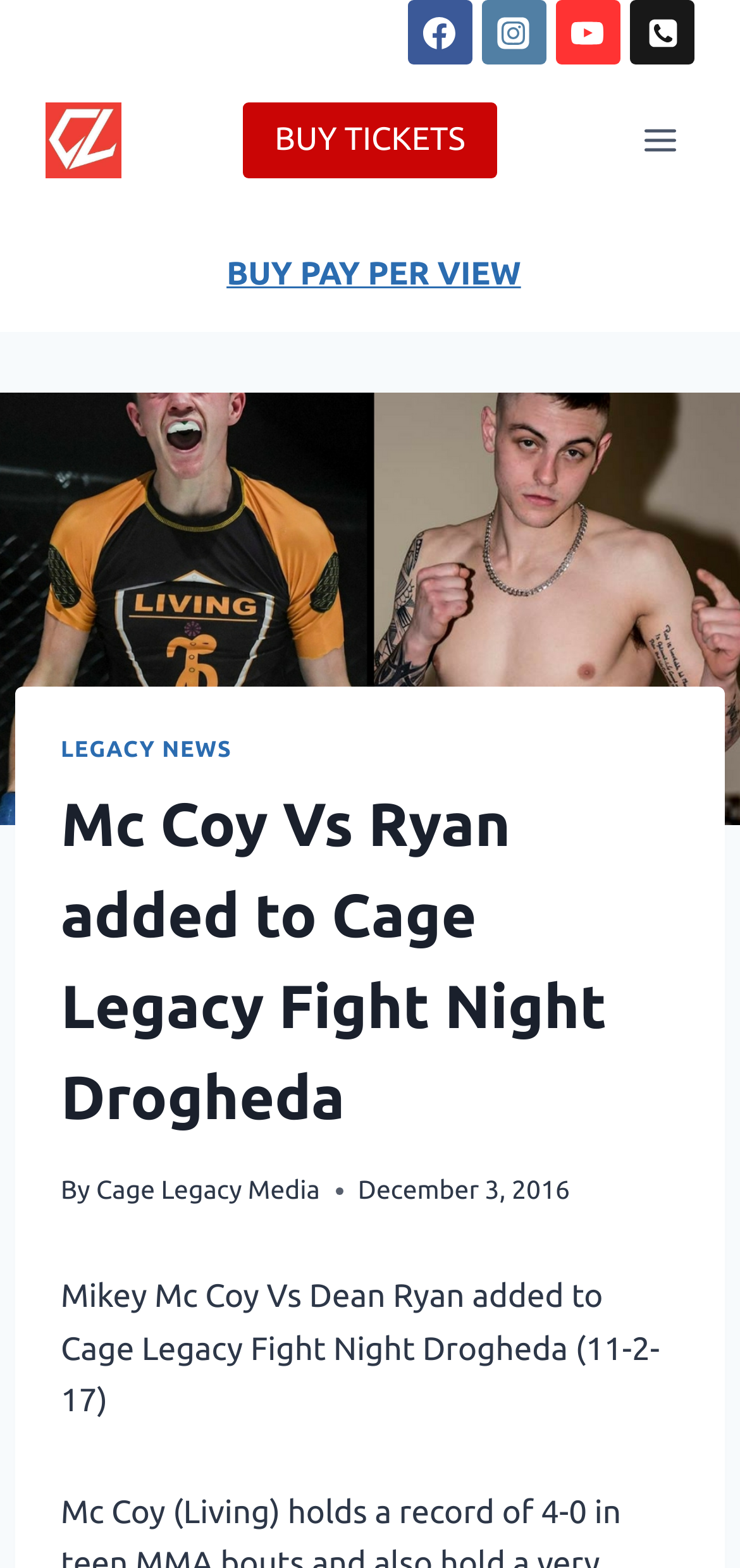Kindly provide the bounding box coordinates of the section you need to click on to fulfill the given instruction: "Visit Facebook".

[0.551, 0.0, 0.638, 0.041]